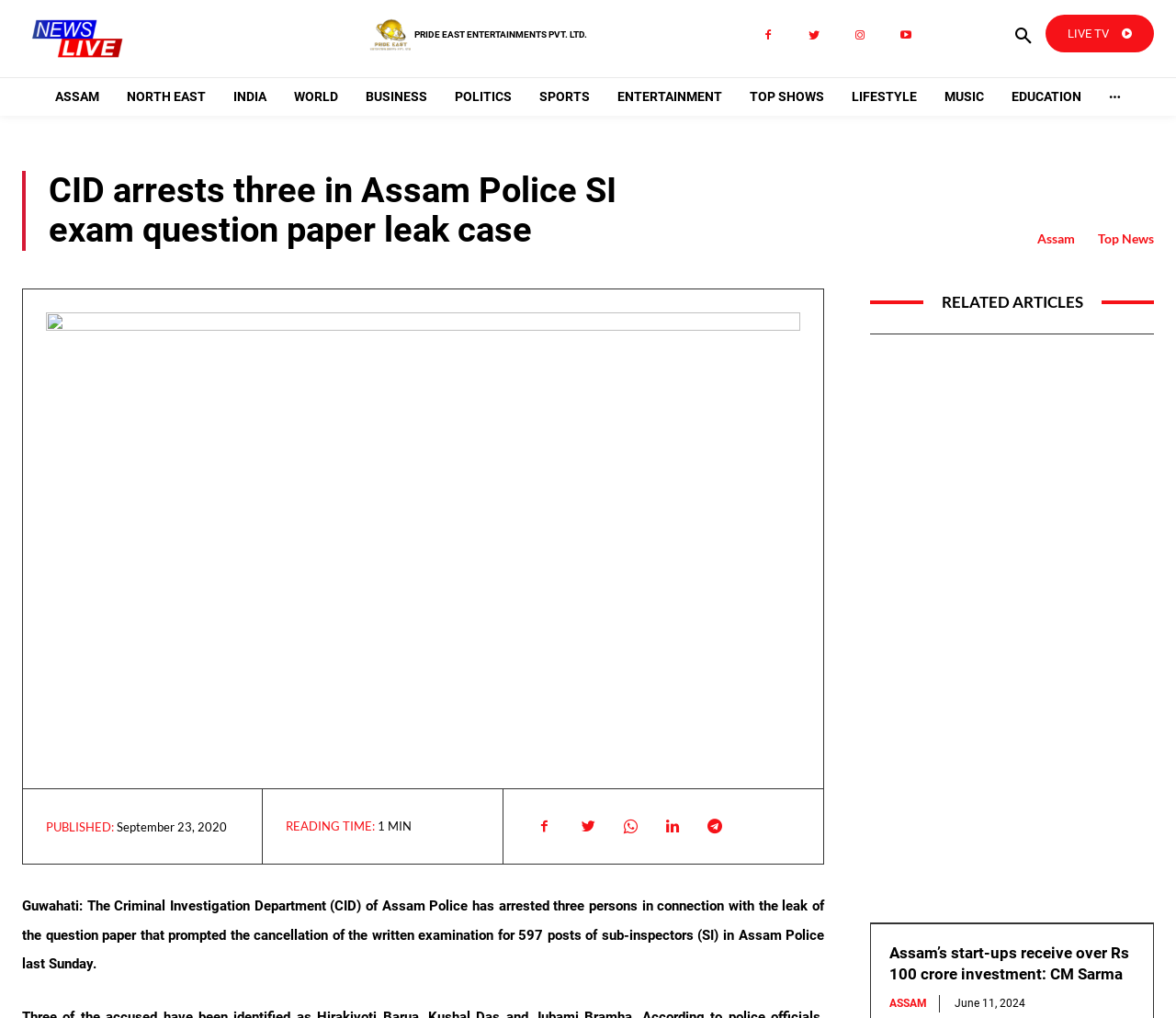Highlight the bounding box coordinates of the region I should click on to meet the following instruction: "Search for something".

[0.852, 0.014, 0.889, 0.057]